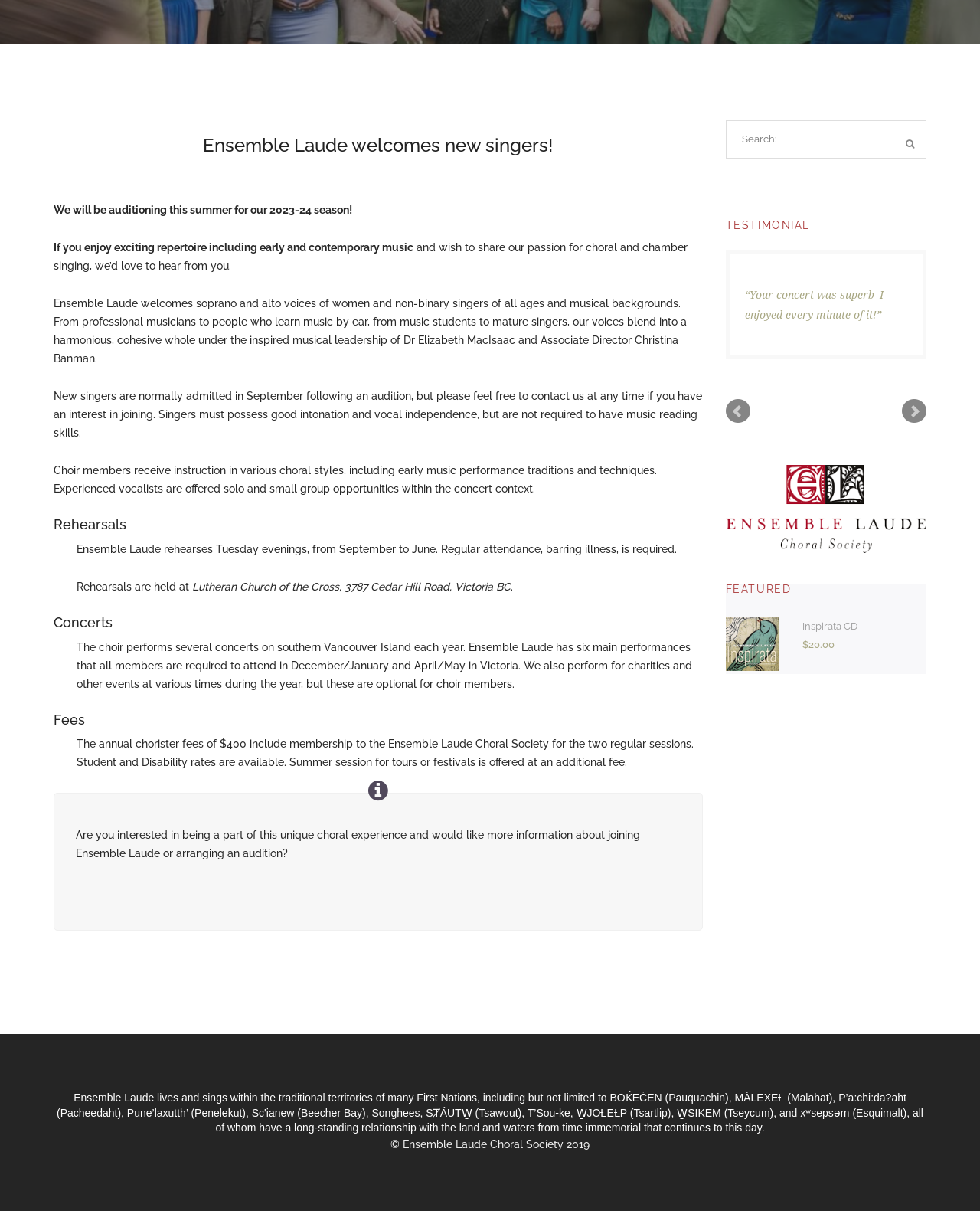Please locate the UI element described by "(541) 749-4020" and provide its bounding box coordinates.

None